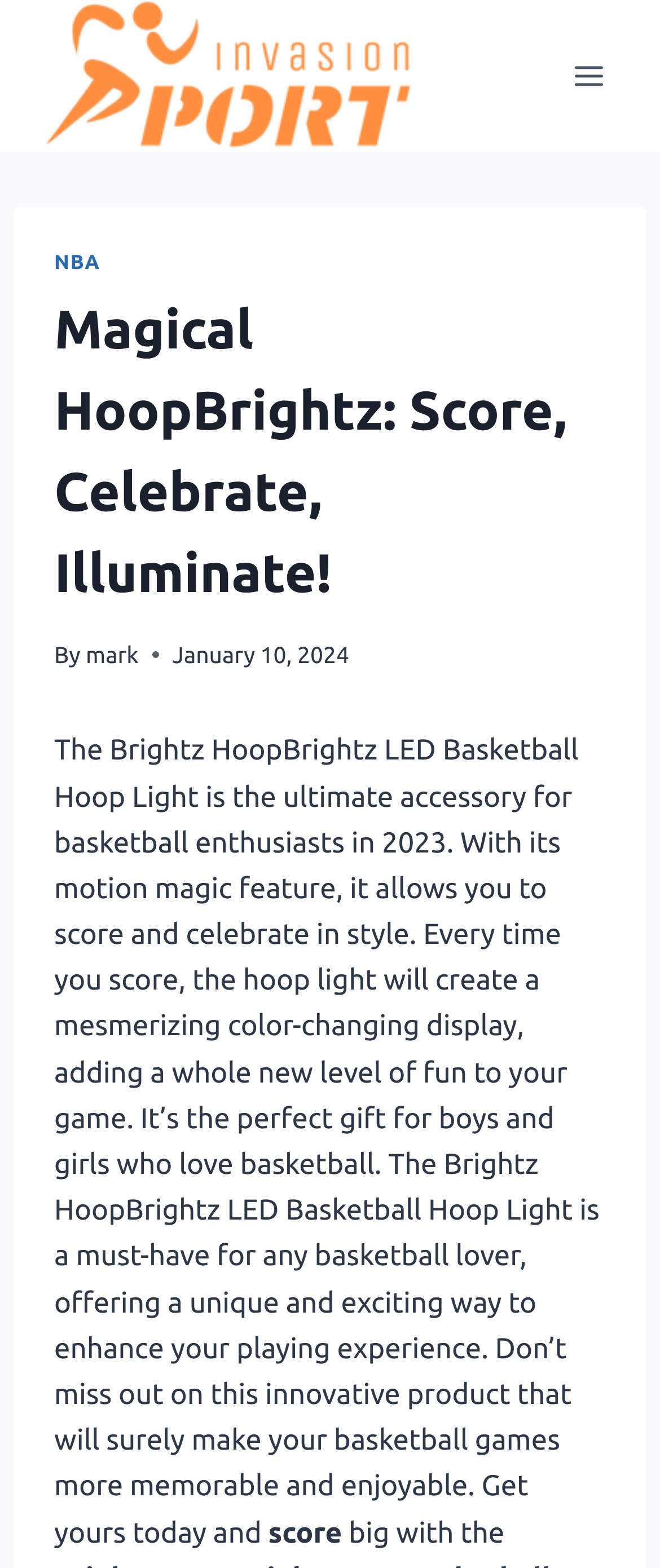Extract the bounding box coordinates for the HTML element that matches this description: "mark". The coordinates should be four float numbers between 0 and 1, i.e., [left, top, right, bottom].

[0.13, 0.408, 0.21, 0.426]